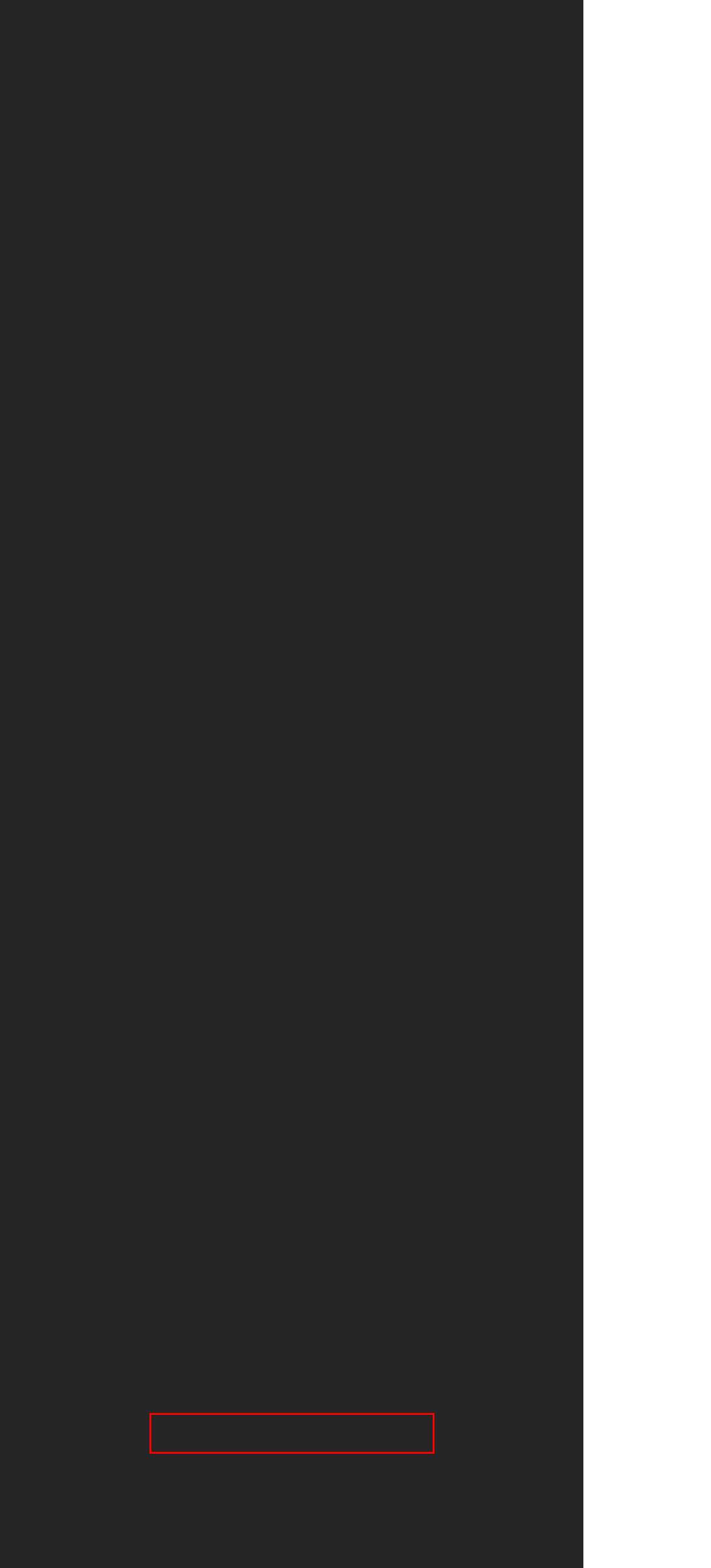Given a webpage screenshot with a red bounding box around a particular element, identify the best description of the new webpage that will appear after clicking on the element inside the red bounding box. Here are the candidates:
A. Privacy Policy | Karma
B. Environmental Policy | Karma
C. Our Mission | Karma
D. Anti Slavery Statement | Karma
E. borofree | Karma
F. KarmaVouchers CCS | Karma
G. Cookie Policy | Karma
H. Complaints Policy | Karma

B